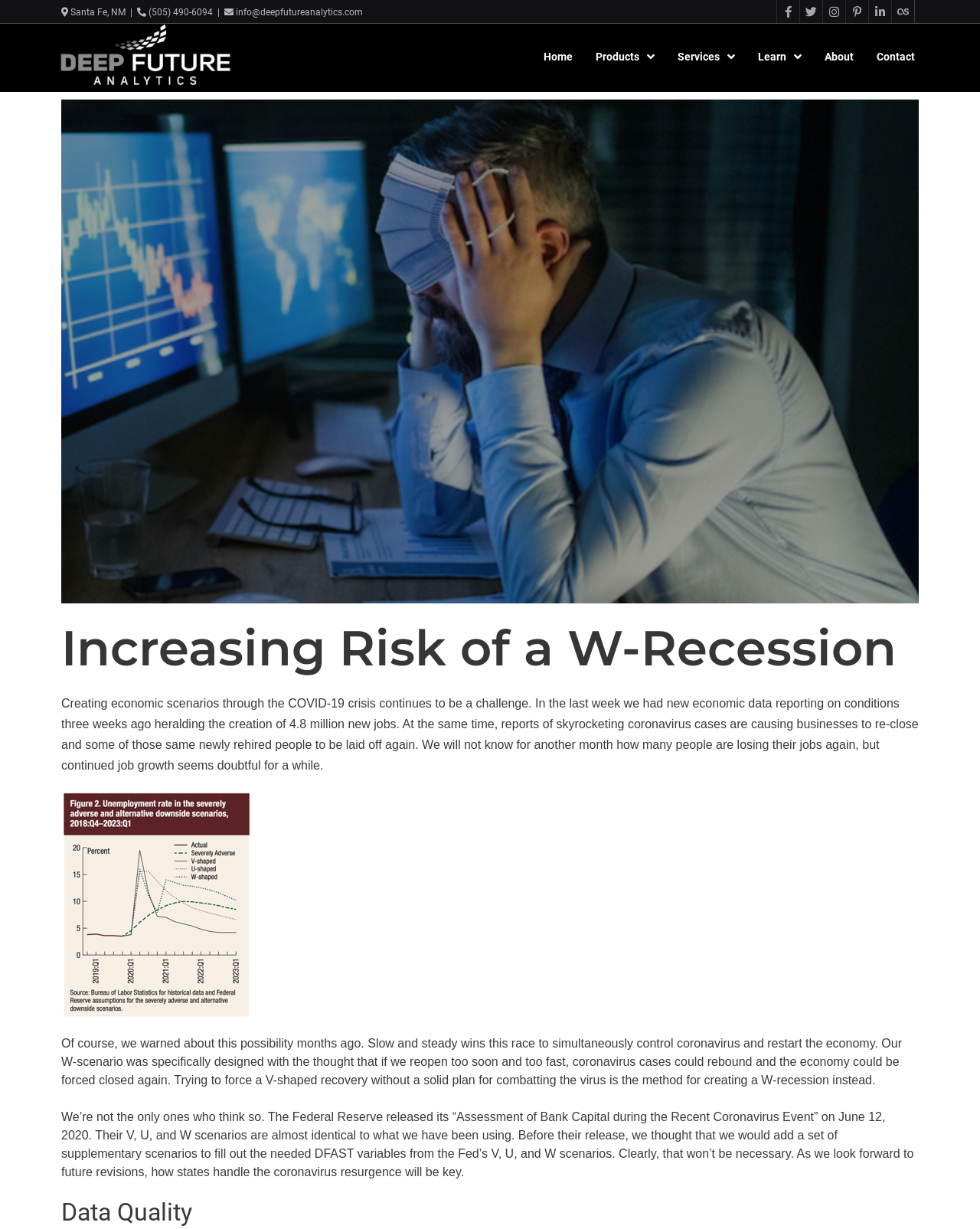Using the elements shown in the image, answer the question comprehensively: What is the company's location?

I found the company's location by looking at the top heading element, which contains the company's address and contact information. The location is specified as 'Santa Fe, NM'.